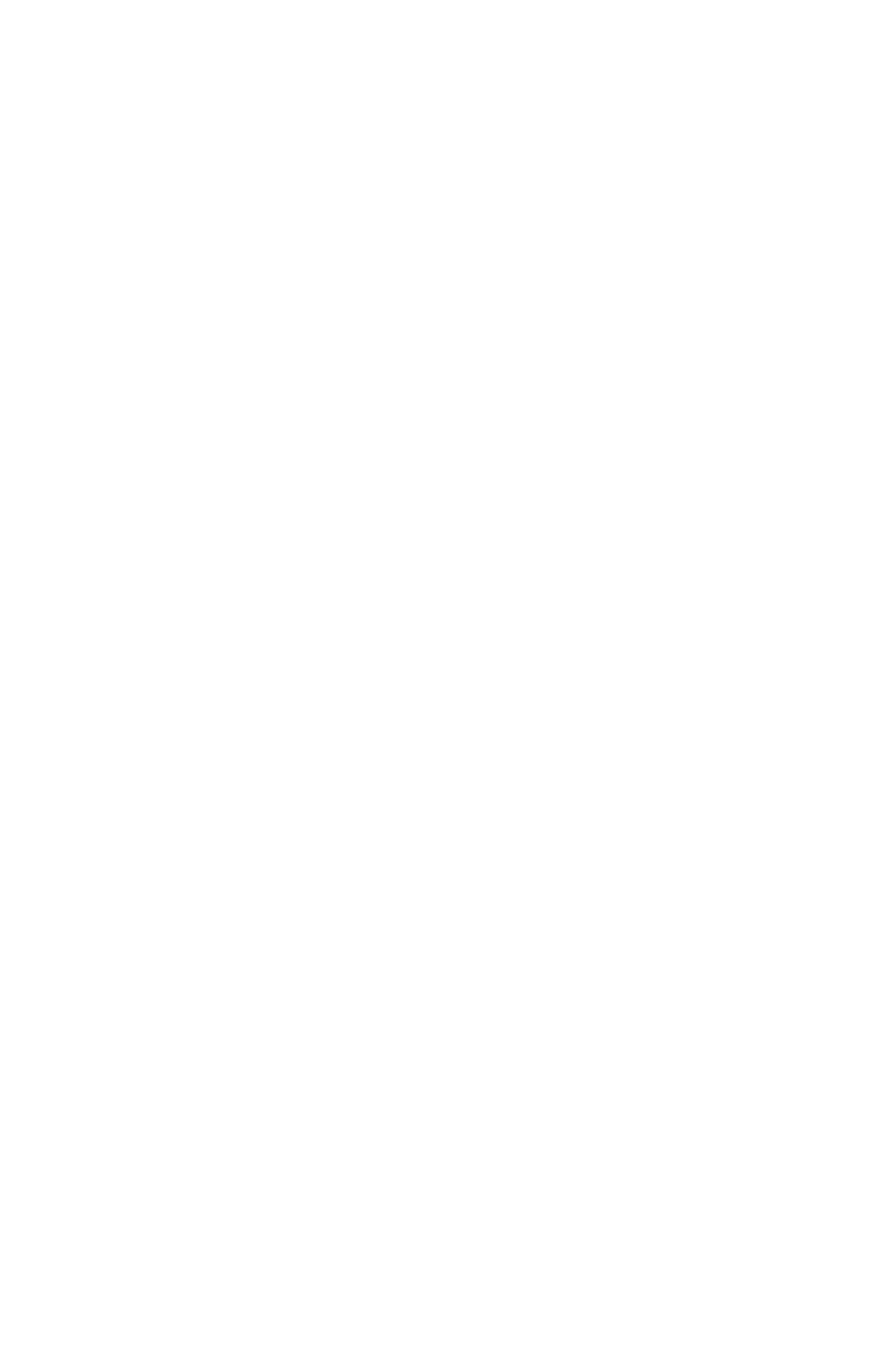Indicate the bounding box coordinates of the clickable region to achieve the following instruction: "Click on KITCHEN REMODELING."

[0.31, 0.032, 0.741, 0.064]